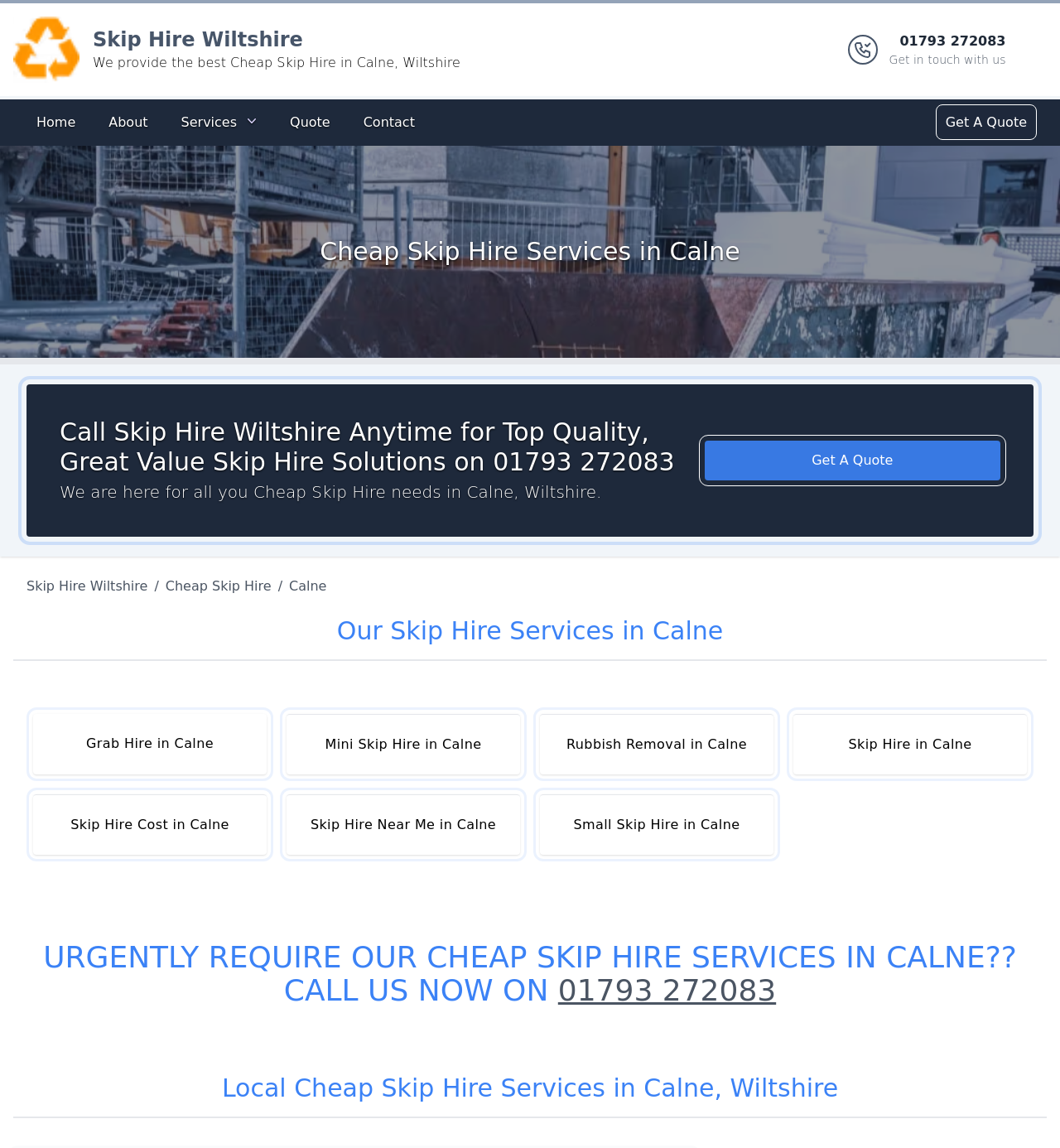Illustrate the webpage's structure and main components comprehensively.

The webpage is about Cheap Skip Hire services in Calne, Wiltshire, provided by Skip Hire Wiltshire. At the top, there is a banner with the company's logo and a brief description. Below the banner, there is a navigation menu with links to Home, About, Services, Quote, and Contact.

The main content of the page is divided into sections. The first section has a heading "Cheap Skip Hire Services in Calne" and a large image related to skip hire services. Below the image, there is a heading that encourages visitors to call Skip Hire Wiltshire for top-quality skip hire solutions, along with a phone number.

The next section has a heading "Our Skip Hire Services in Calne" and lists several links to specific services, including Grab Hire, Mini Skip Hire, Rubbish Removal, Skip Hire, Skip Hire Cost, Skip Hire Near Me, and Small Skip Hire. These links are arranged in two columns.

Further down the page, there is a section with a heading that urges visitors to call Skip Hire Wiltshire for their cheap skip hire services, along with the phone number again. Finally, there is a section with a heading "Local Cheap Skip Hire Services in Calne, Wiltshire" that appears to be a summary or conclusion.

Throughout the page, there are several calls-to-action, including links to "Get A Quote" and a prominent phone number to contact Skip Hire Wiltshire. The overall layout is organized, with clear headings and concise text that effectively communicates the services offered by Skip Hire Wiltshire.